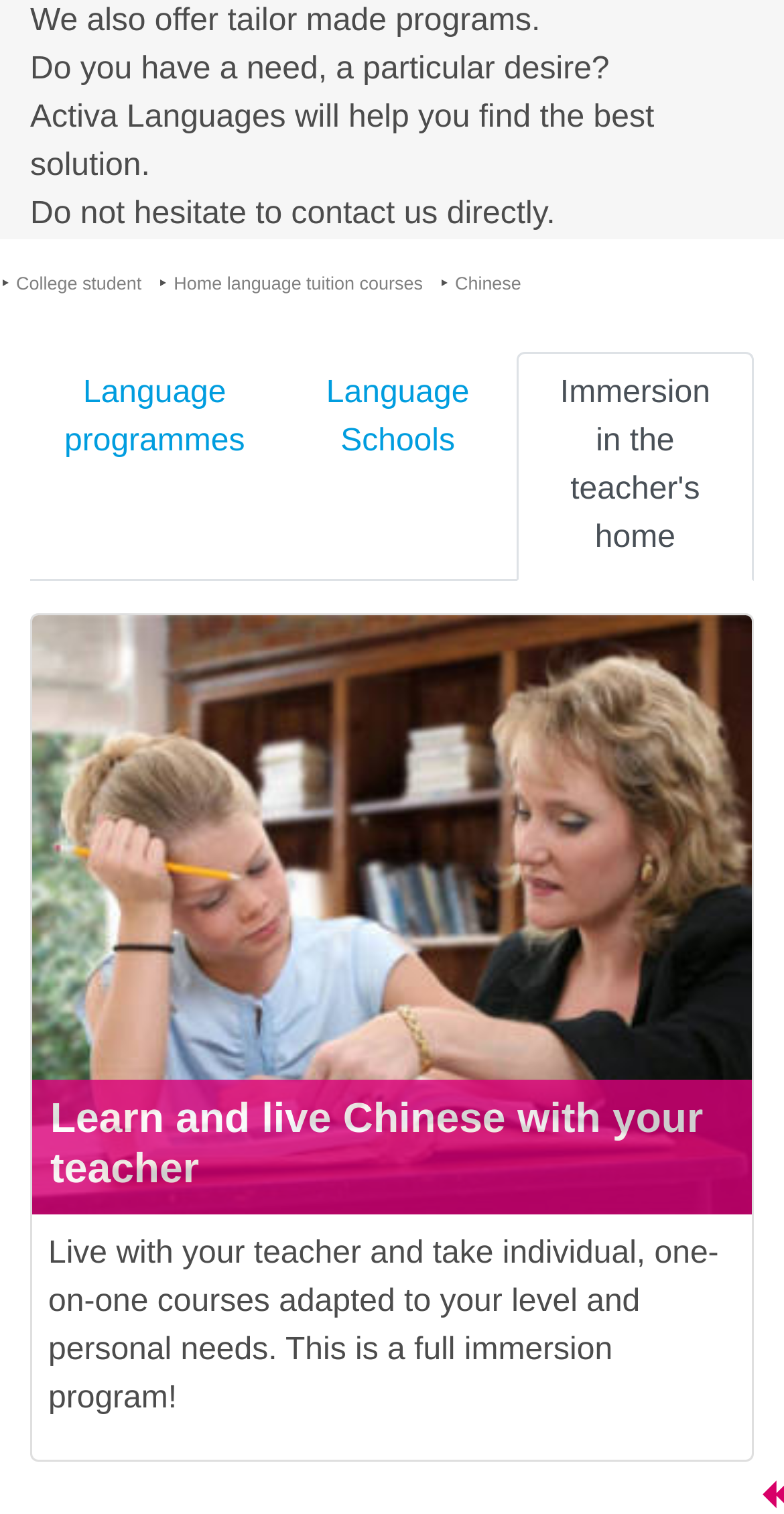What is the benefit of 'Immersion in the teacher's home'?
Refer to the image and offer an in-depth and detailed answer to the question.

The presence of 'Immersion in the teacher's home' as a link on the webpage suggests that this option provides a fully immersive experience for language learners, allowing them to live with their teacher and be fully surrounded by the language.